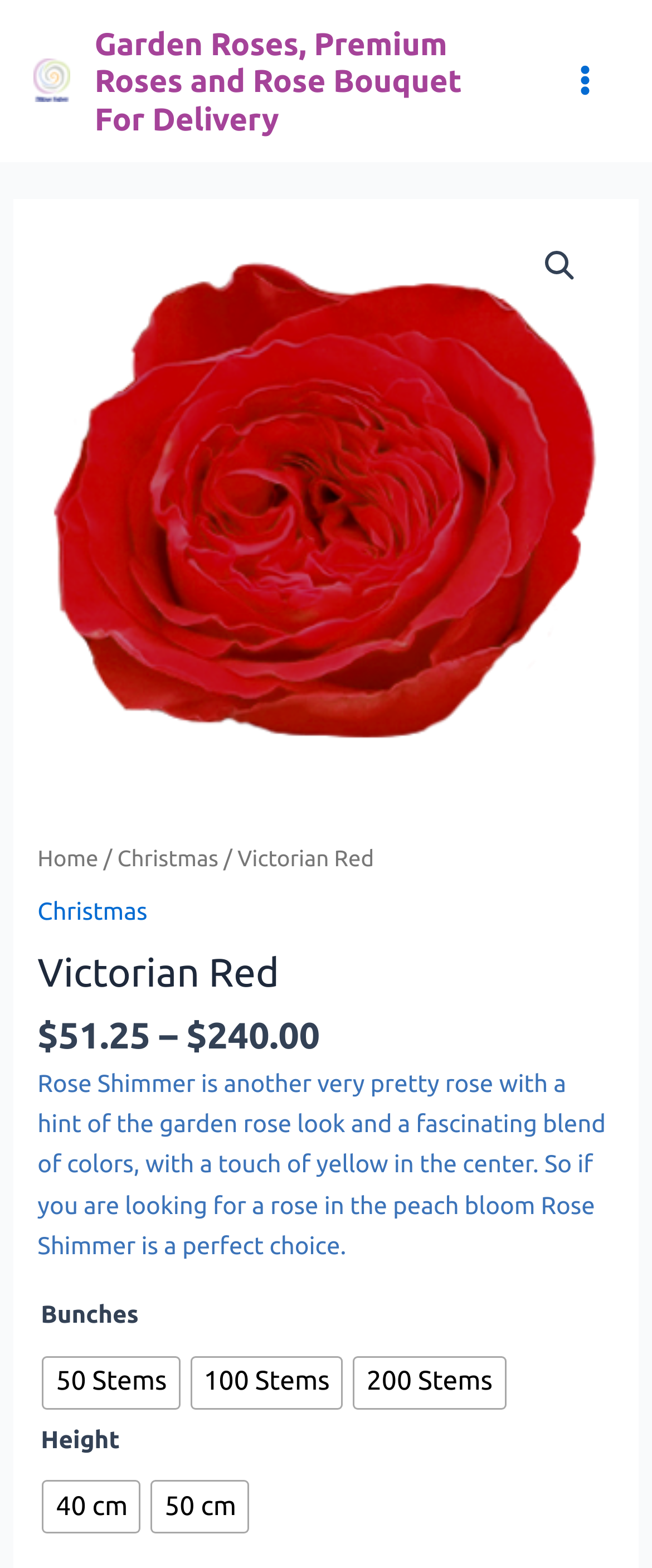Show the bounding box coordinates for the element that needs to be clicked to execute the following instruction: "Go to the next post". Provide the coordinates in the form of four float numbers between 0 and 1, i.e., [left, top, right, bottom].

None